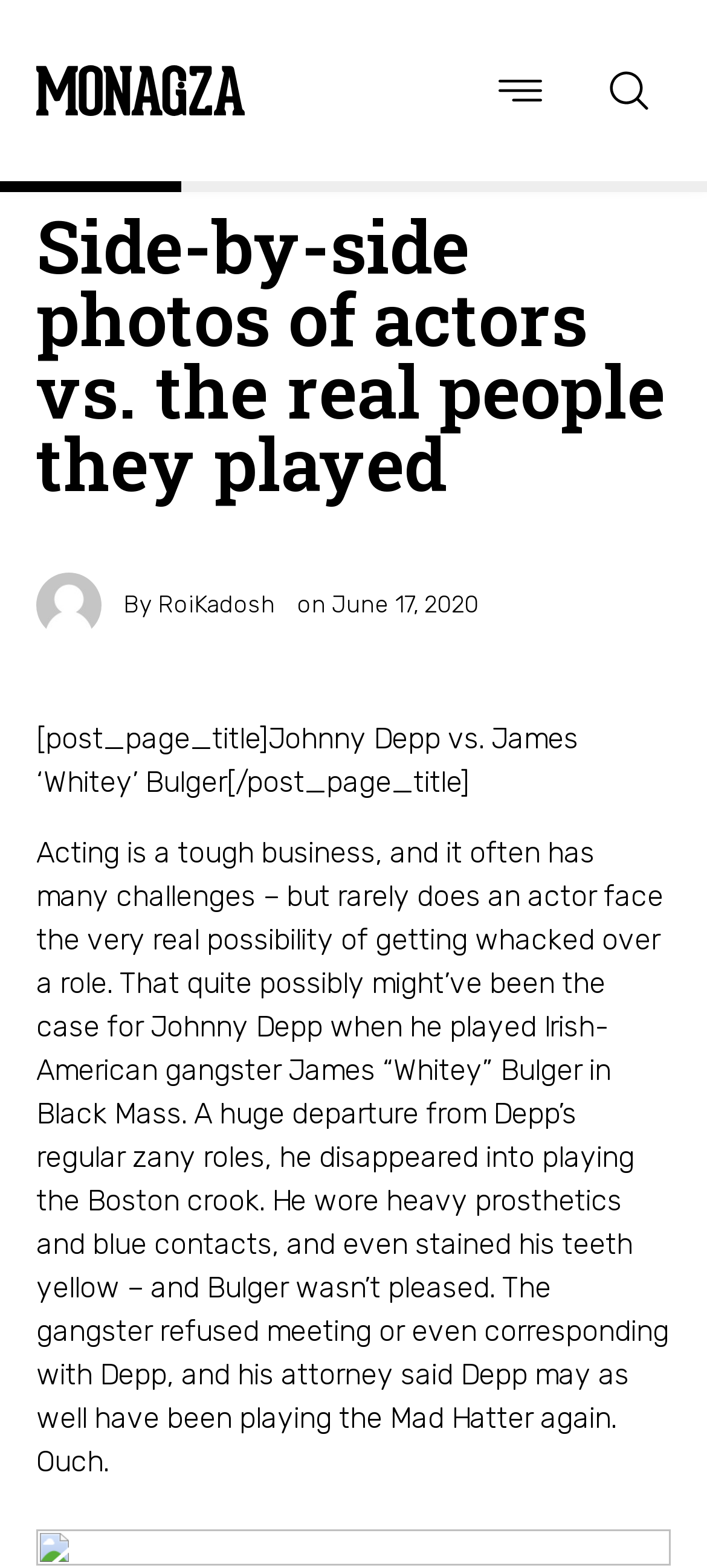Who played James 'Whitey' Bulger in Black Mass?
Provide a detailed and extensive answer to the question.

The answer can be found in the paragraph of text that describes Johnny Depp's role as James 'Whitey' Bulger in the movie Black Mass. The text states 'he disappeared into playing the Boston crook' which indicates that Johnny Depp played the role of James 'Whitey' Bulger.